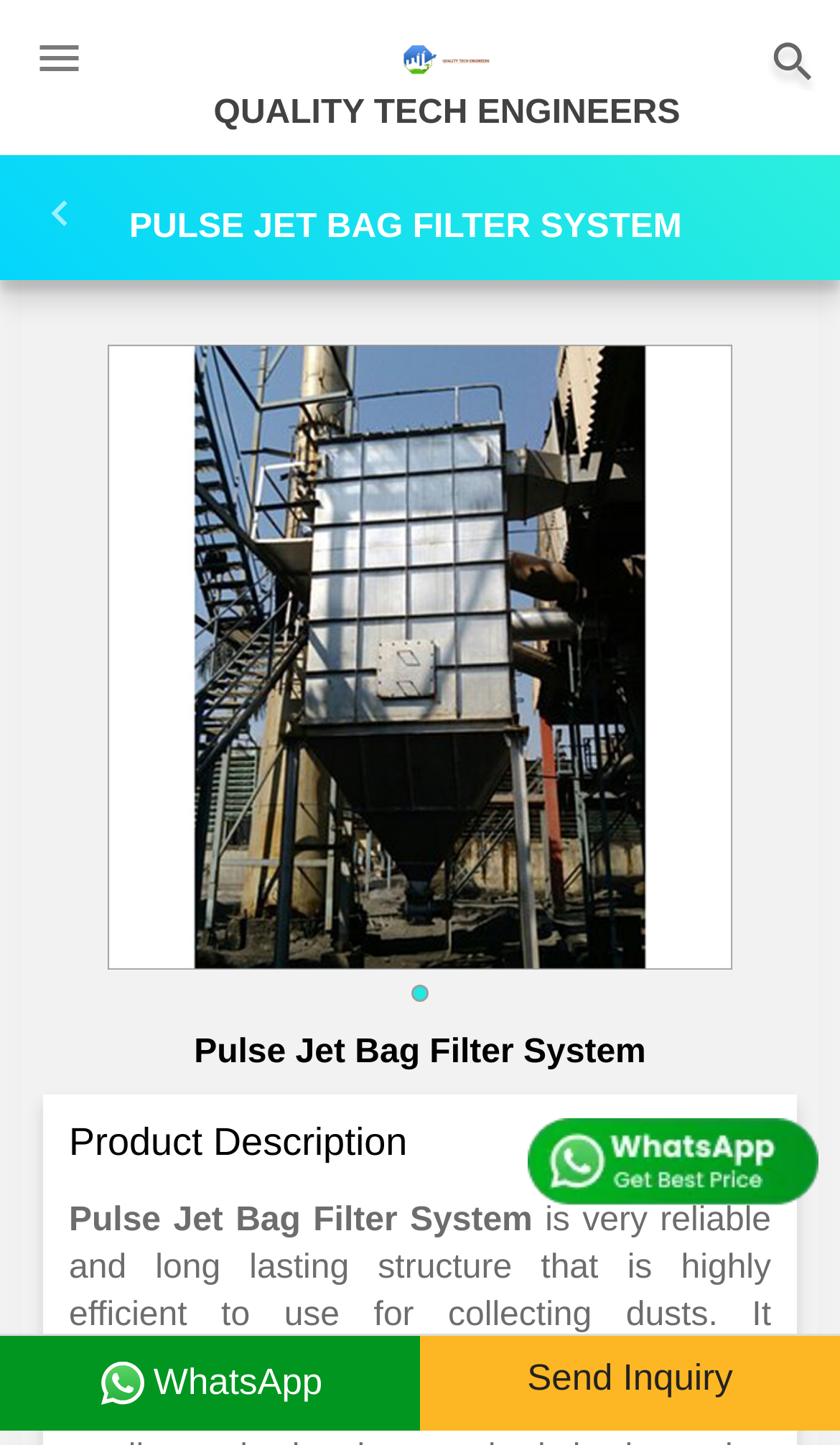Provide a short answer to the following question with just one word or phrase: What is the company name?

QUALITY TECH ENGINEERS